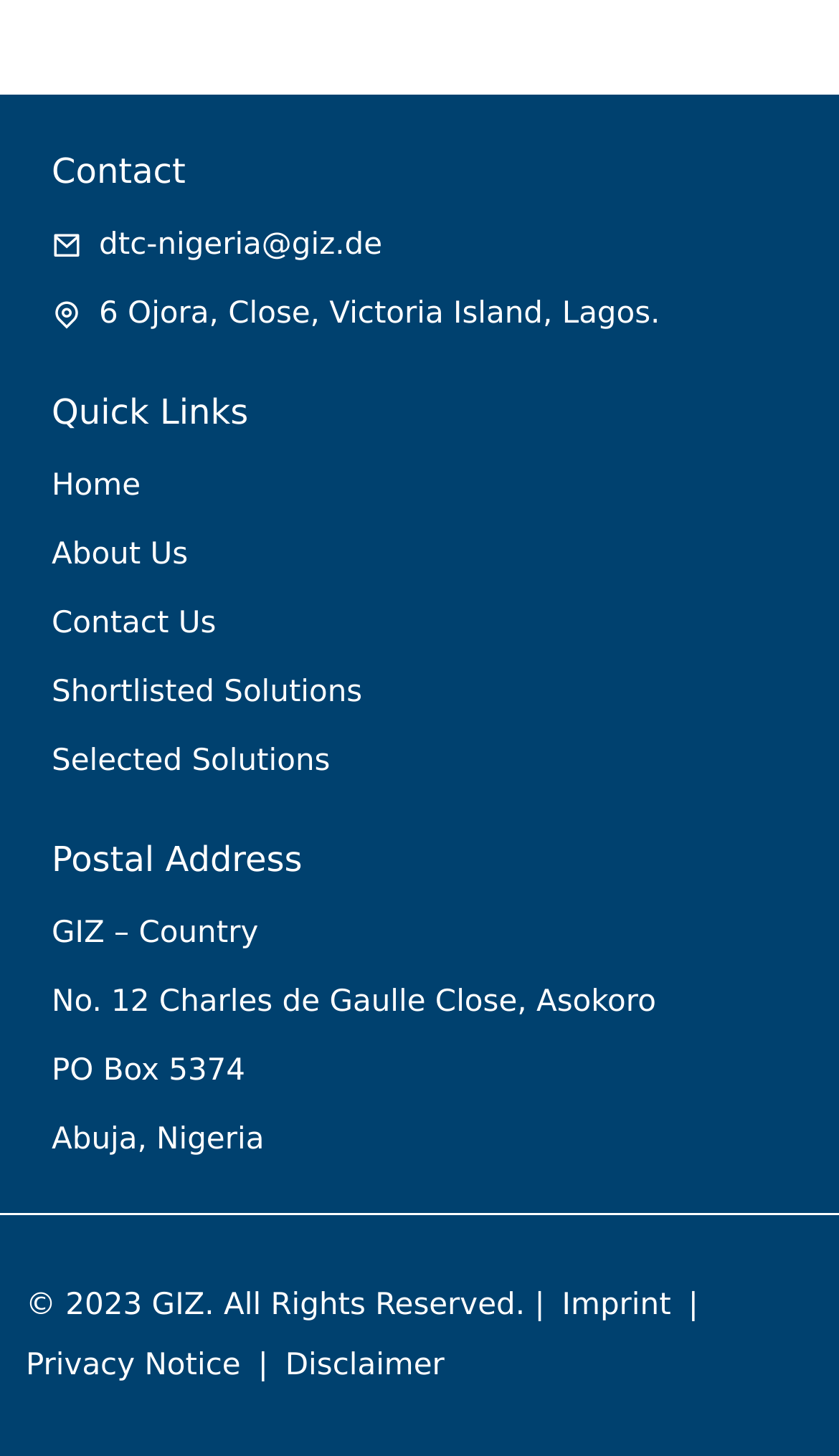What is the copyright year?
Give a comprehensive and detailed explanation for the question.

I found the copyright year by looking at the StaticText element with the text '© 2023 GIZ. All Rights Reserved. |' which is located at the bottom of the page.